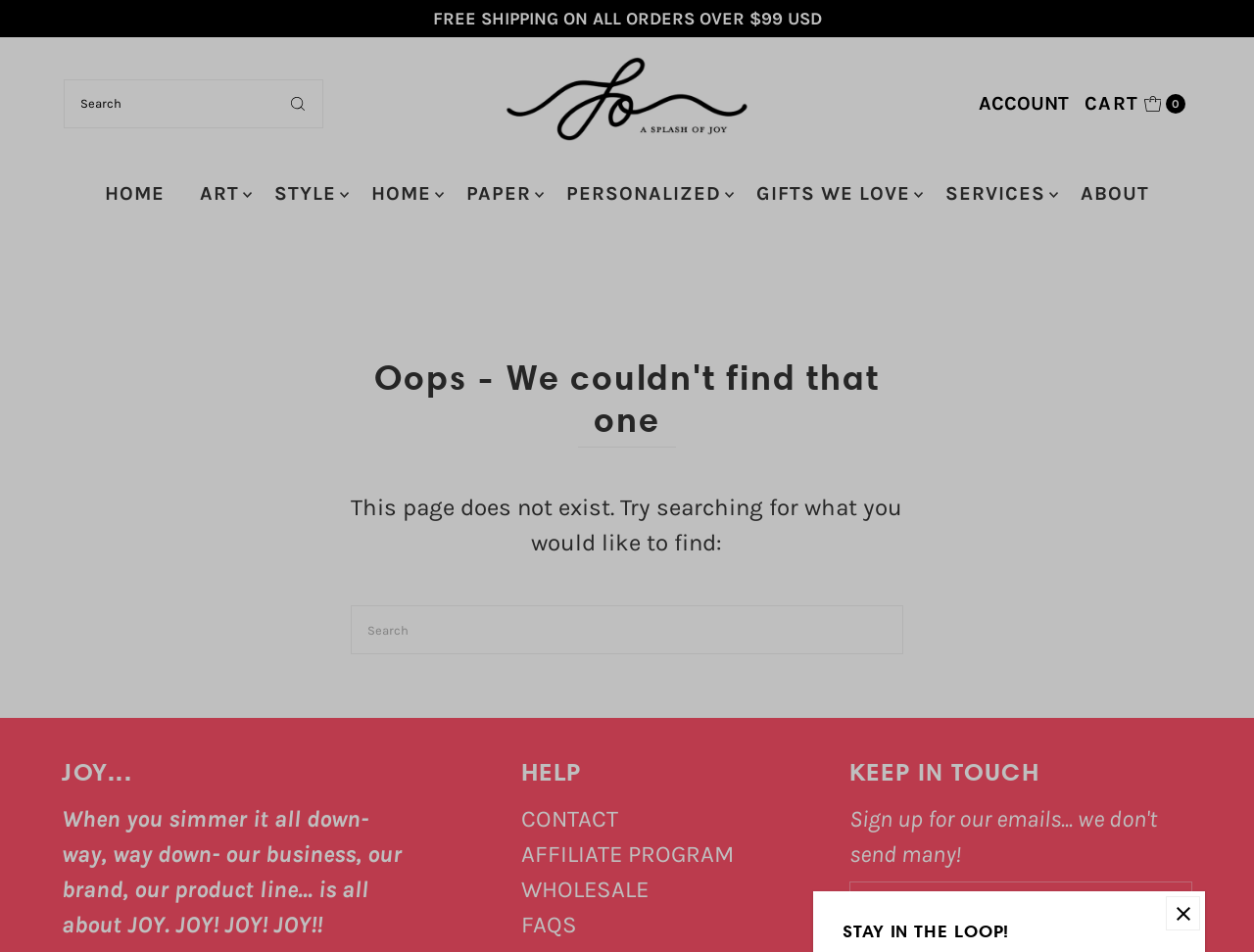Locate the bounding box of the UI element based on this description: "name="q" placeholder="Search"". Provide four float numbers between 0 and 1 as [left, top, right, bottom].

[0.05, 0.083, 0.258, 0.135]